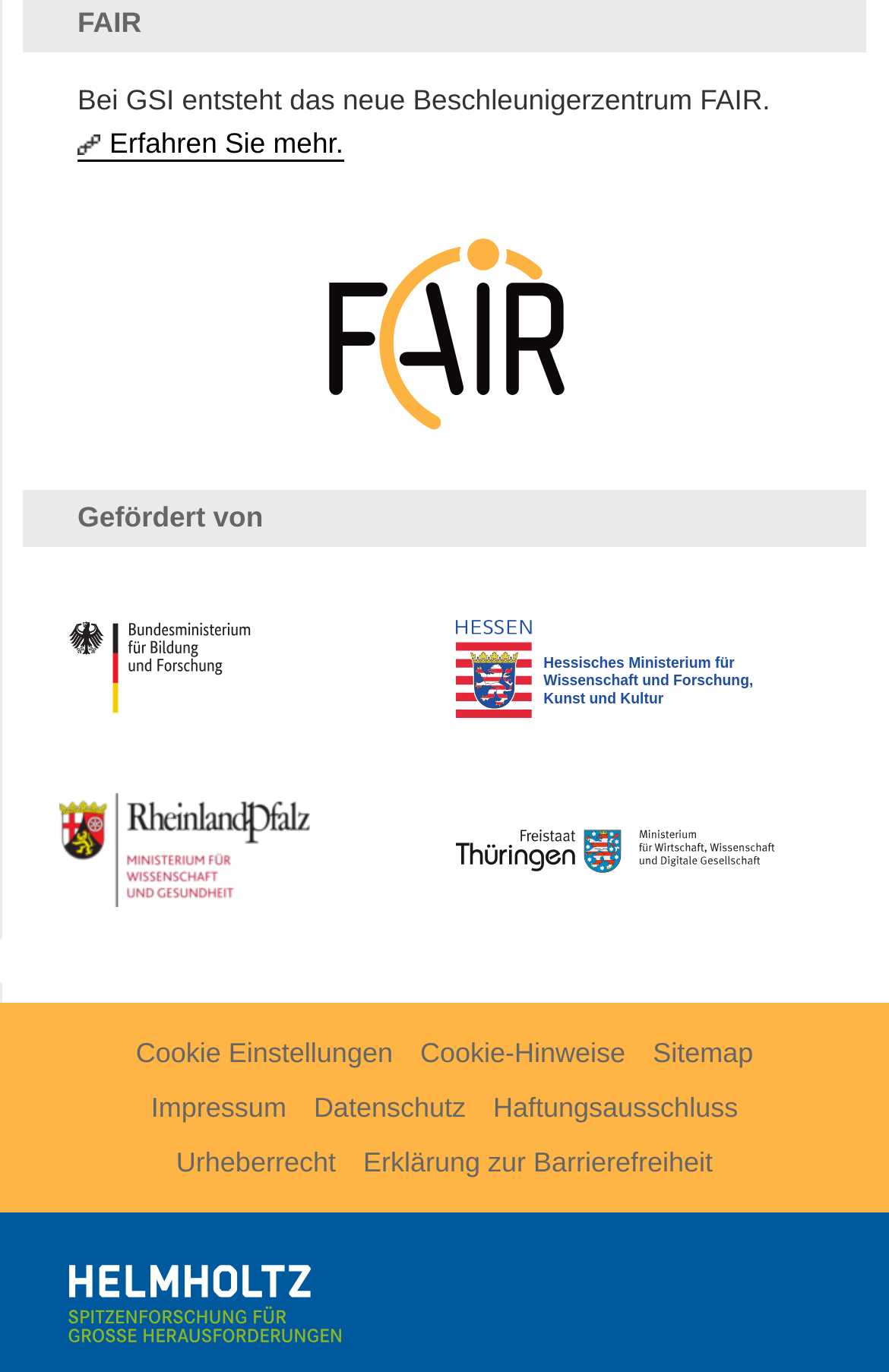Extract the bounding box coordinates for the HTML element that matches this description: "Cookie-Hinweise". The coordinates should be four float numbers between 0 and 1, i.e., [left, top, right, bottom].

[0.457, 0.748, 0.719, 0.788]